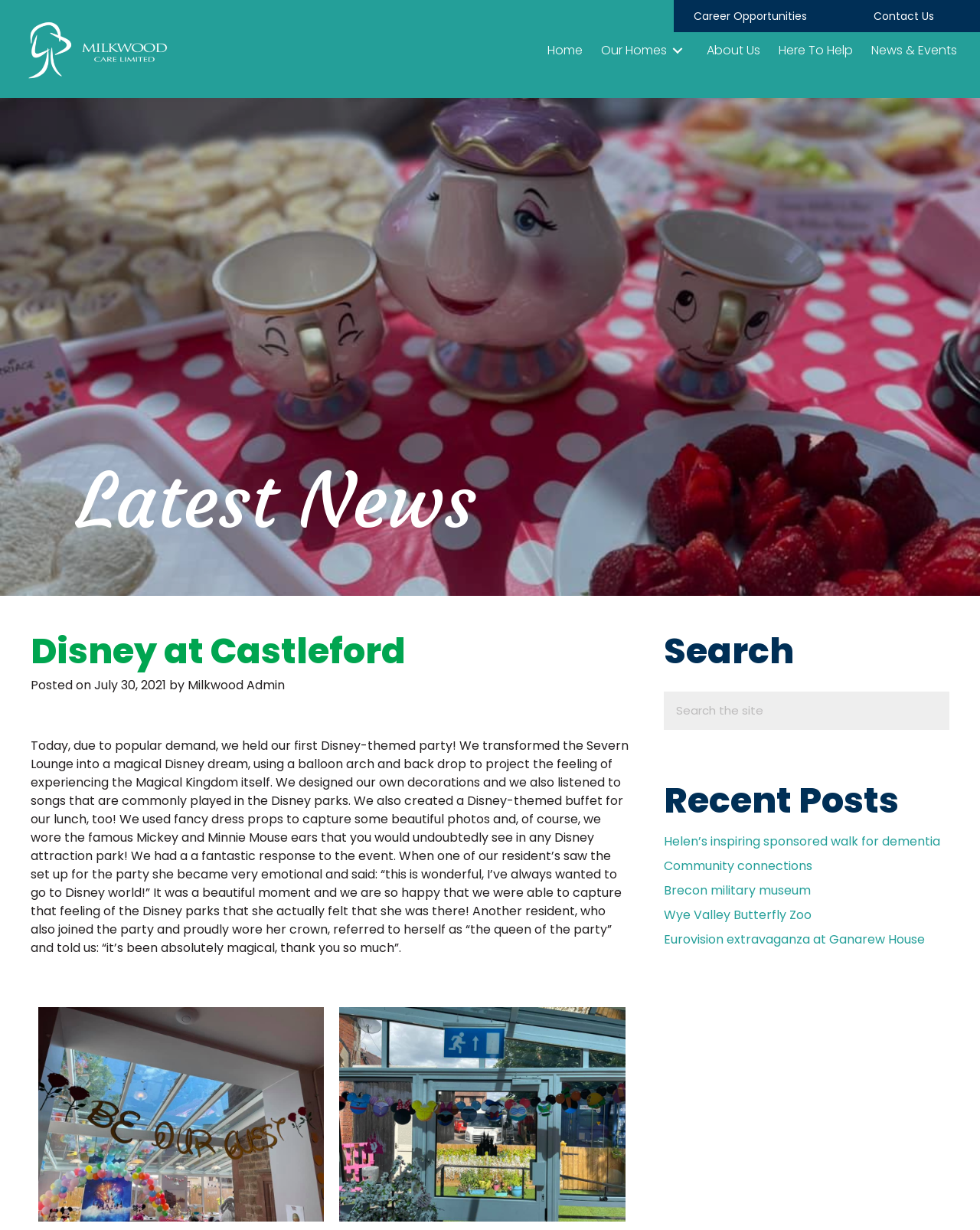Extract the bounding box coordinates for the UI element described as: "Community connections".

[0.677, 0.697, 0.829, 0.711]